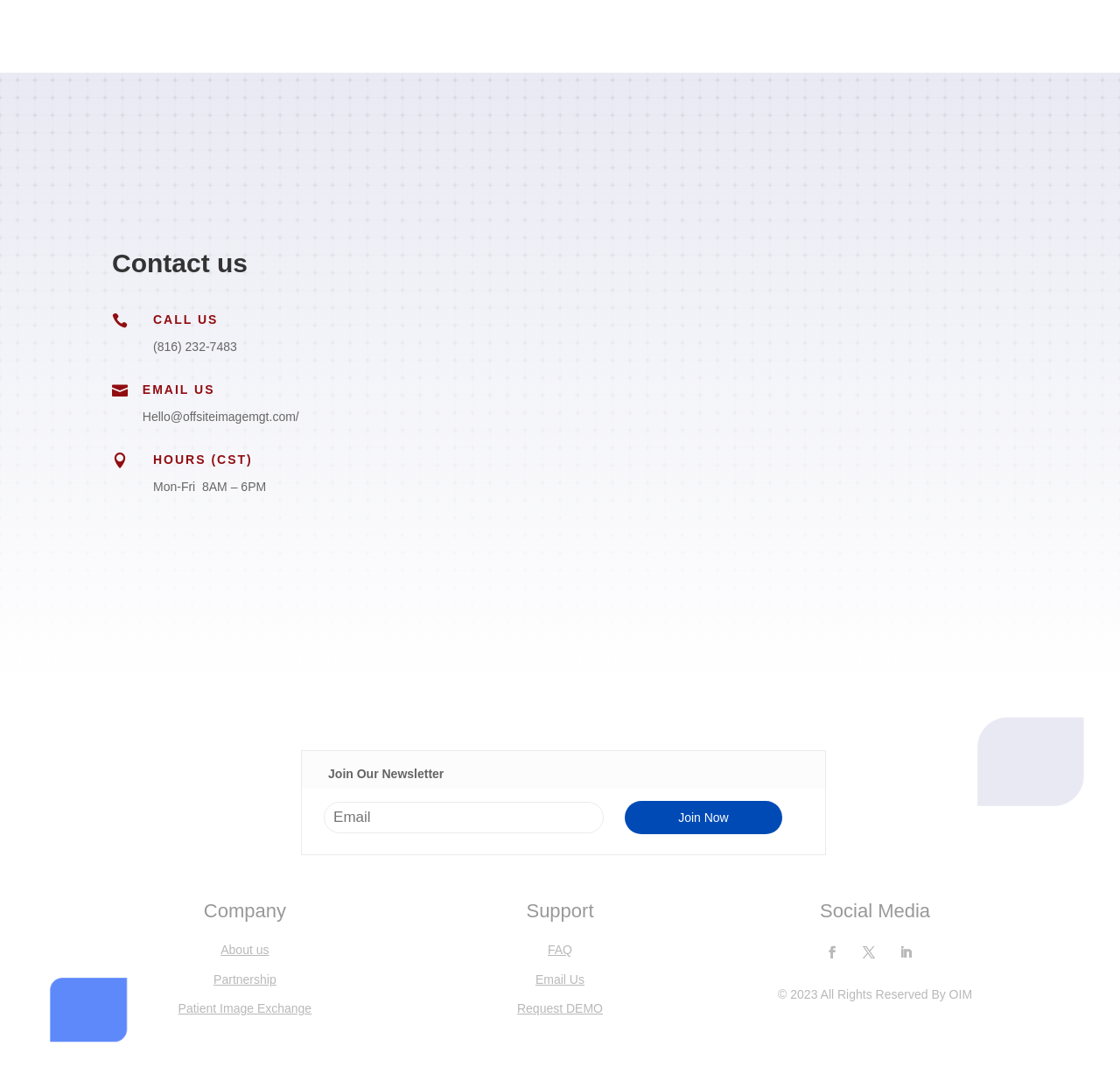What is the phone number to call? Refer to the image and provide a one-word or short phrase answer.

(816) 232-7483